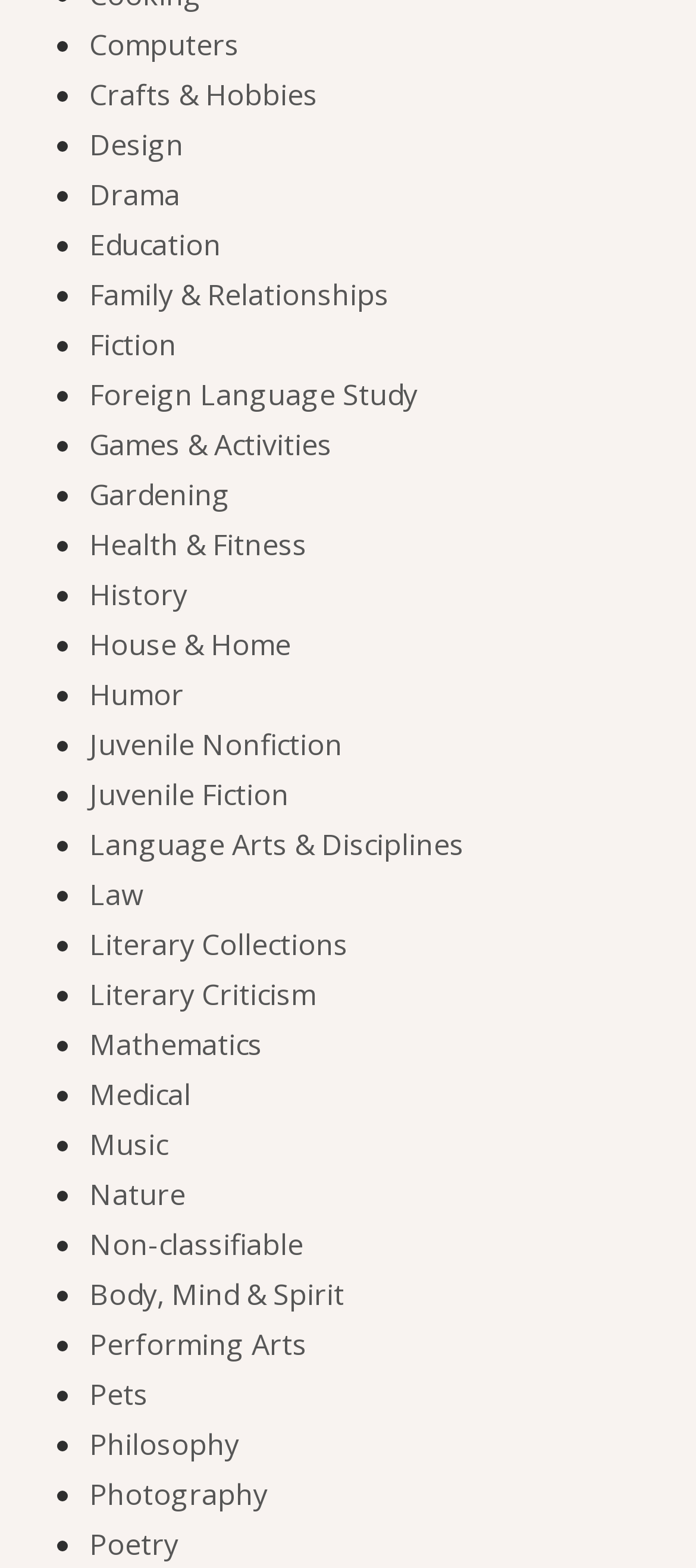Determine the coordinates of the bounding box for the clickable area needed to execute this instruction: "View Health & Fitness".

[0.128, 0.335, 0.441, 0.36]